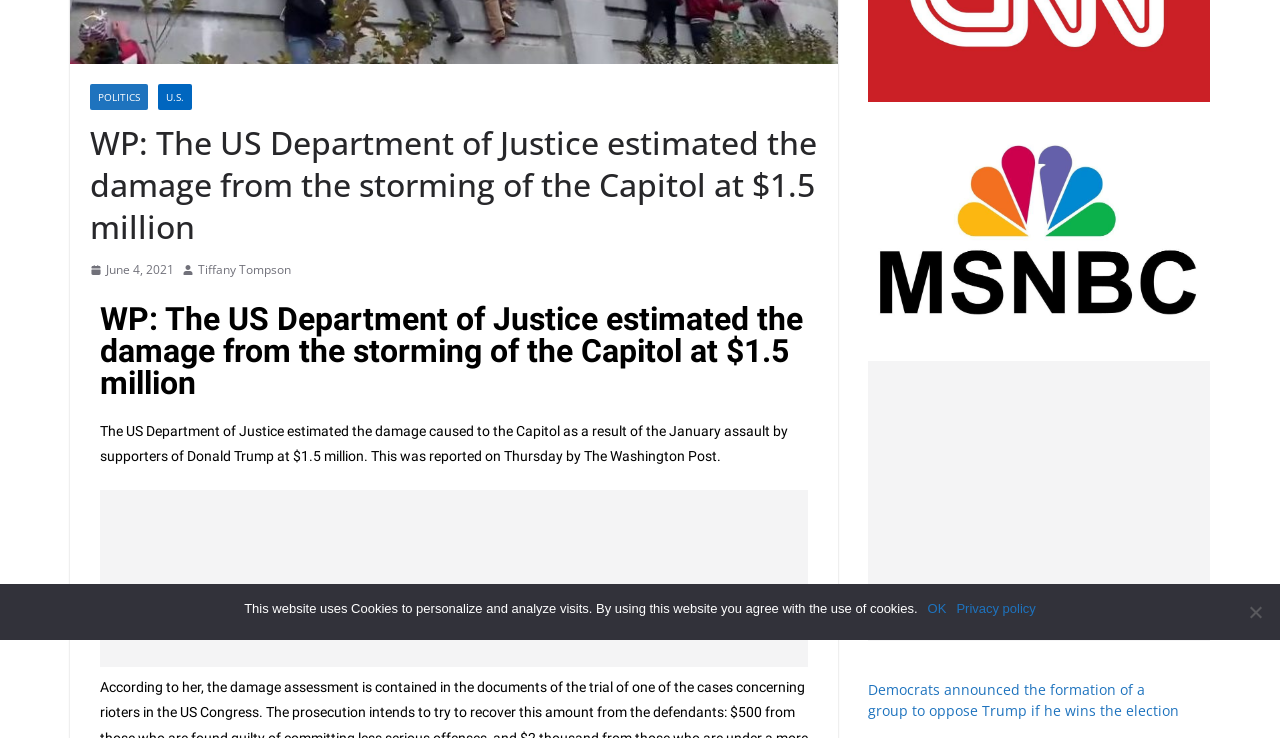Find the coordinates for the bounding box of the element with this description: "Tiffany Tompson".

[0.155, 0.351, 0.227, 0.38]